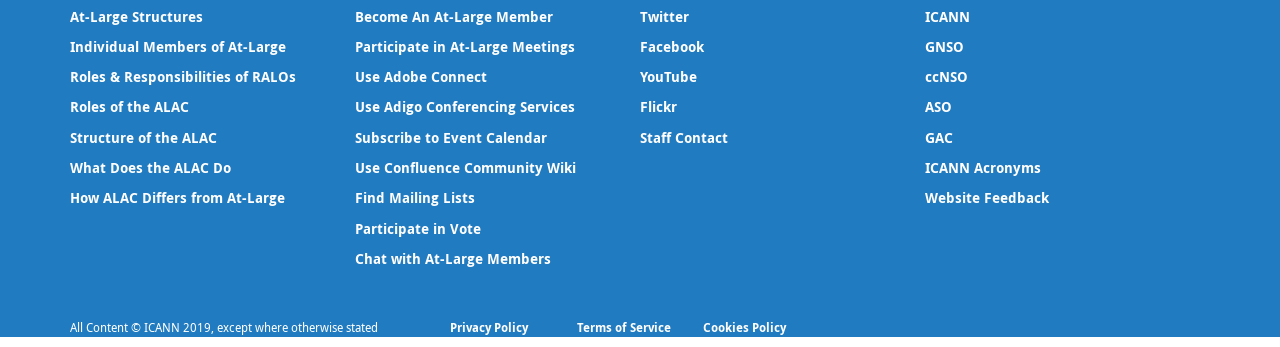How can I participate in At-Large meetings?
Refer to the image and respond with a one-word or short-phrase answer.

Use Adobe Connect or Adigo Conferencing Services